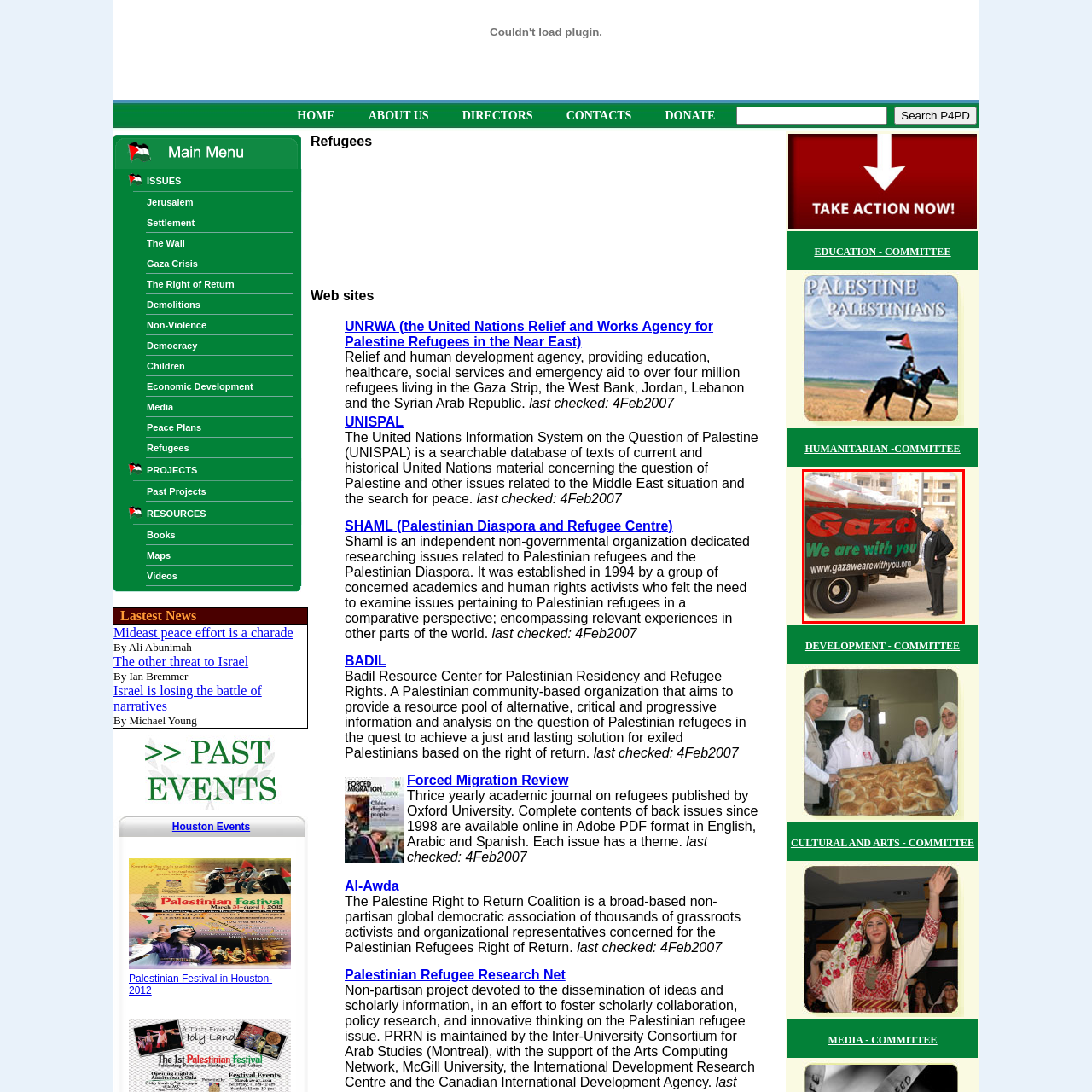Create a thorough and descriptive caption for the photo marked by the red boundary.

The image depicts a woman standing beside a truck adorned with a prominent banner that reads "Gaza" in bold red letters. The message continues with "We are with you," emphasizing support and solidarity for the people of Gaza. The woman, dressed in a black outfit, appears engaged with the truck, which is loaded with supplies, suggesting a humanitarian effort. Behind her, the urban landscape features buildings, reinforcing the setting within a city context. The image encapsulates themes of compassion and community support in times of need, highlighting efforts to assist those affected by challenging circumstances. The website link "www.gazawearewithyou.org" at the bottom indicates an organizational effort aimed at outreach and assistance for Gaza.